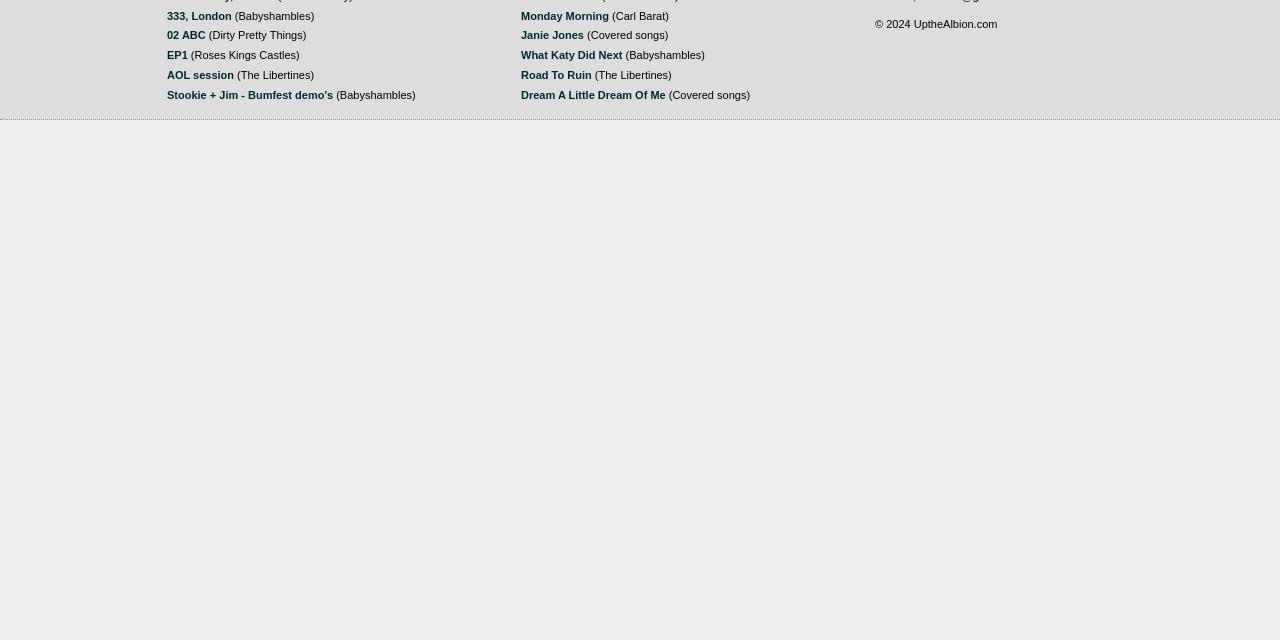Ascertain the bounding box coordinates for the UI element detailed here: "What Katy Did Next". The coordinates should be provided as [left, top, right, bottom] with each value being a float between 0 and 1.

[0.407, 0.077, 0.486, 0.096]